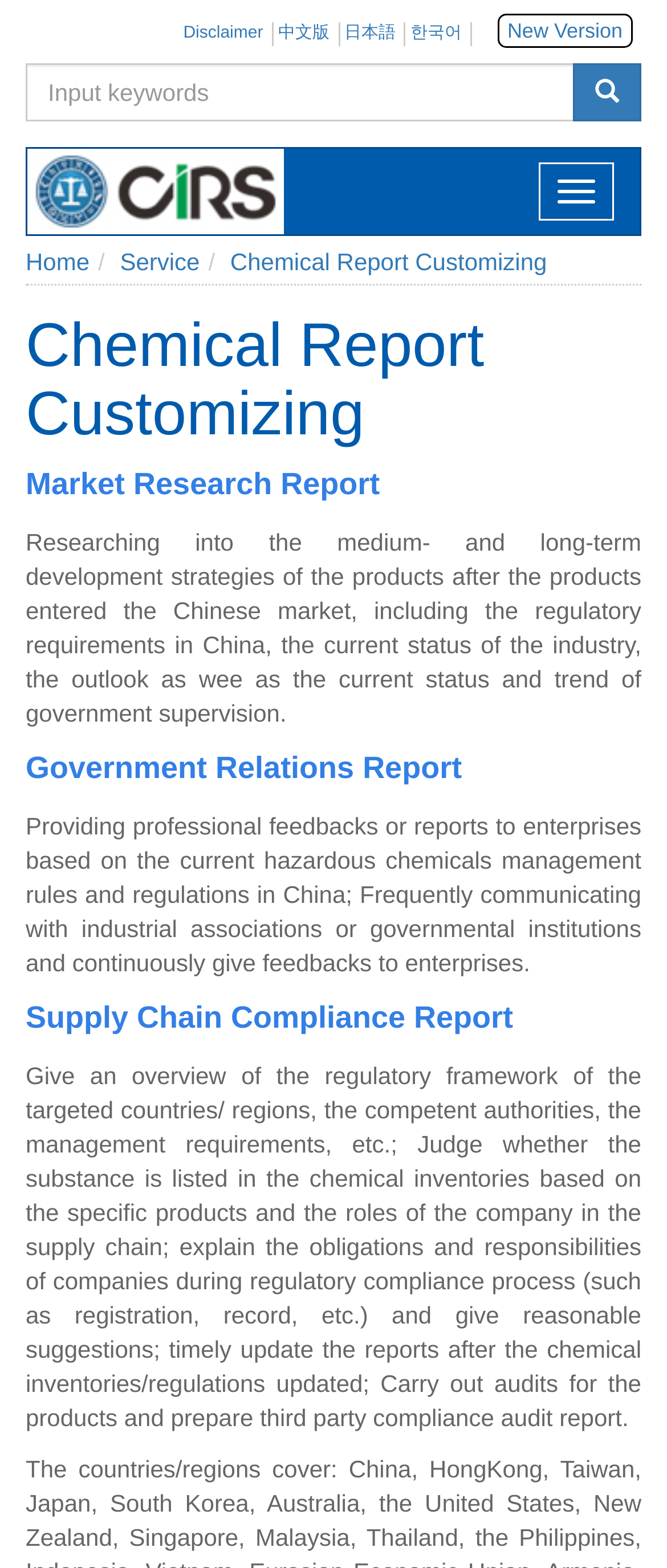From the image, can you give a detailed response to the question below:
What is the main service provided by CIRS?

Based on the webpage, the main service provided by CIRS is Chemical Inspection and Regulation, which can be inferred from the title 'Chemical Report Customizing - Service - Chemical Inspection and Regulation Service | Enabling Chemical Compliance for A Safer World | CIRS'.